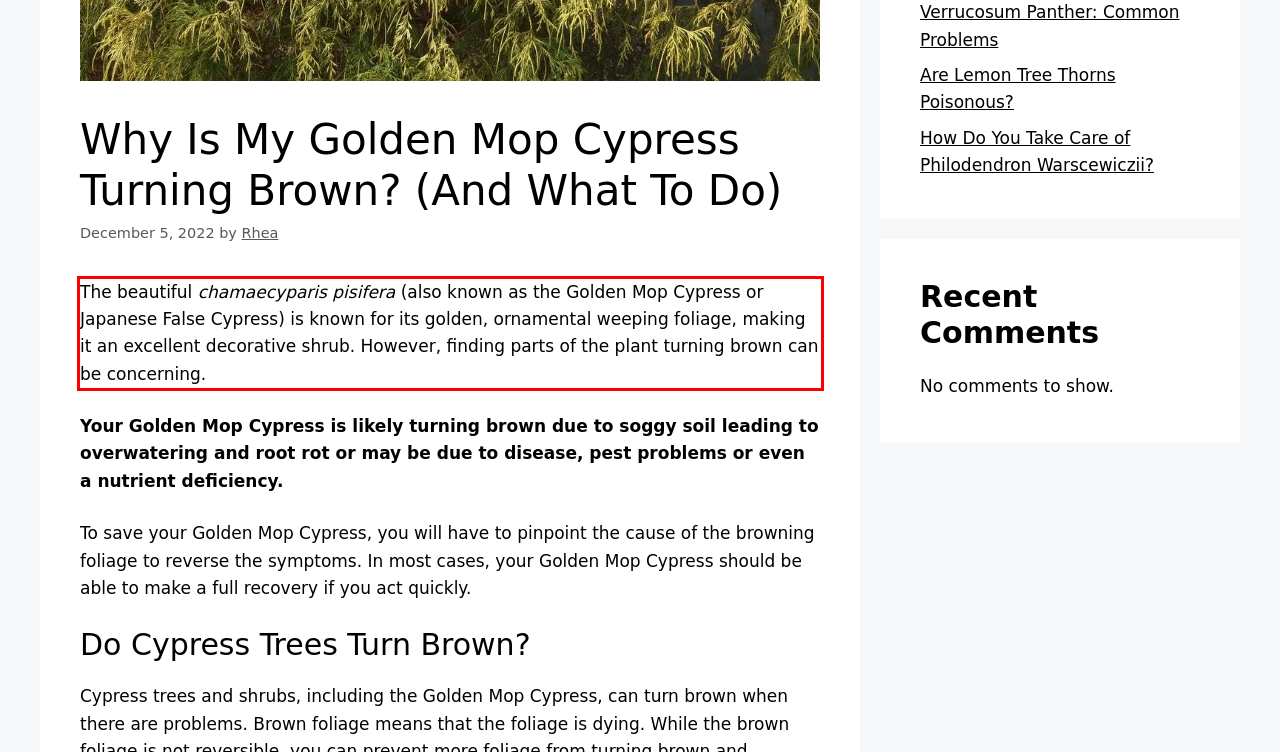Please perform OCR on the text within the red rectangle in the webpage screenshot and return the text content.

The beautiful chamaecyparis pisifera (also known as the Golden Mop Cypress or Japanese False Cypress) is known for its golden, ornamental weeping foliage, making it an excellent decorative shrub. However, finding parts of the plant turning brown can be concerning.